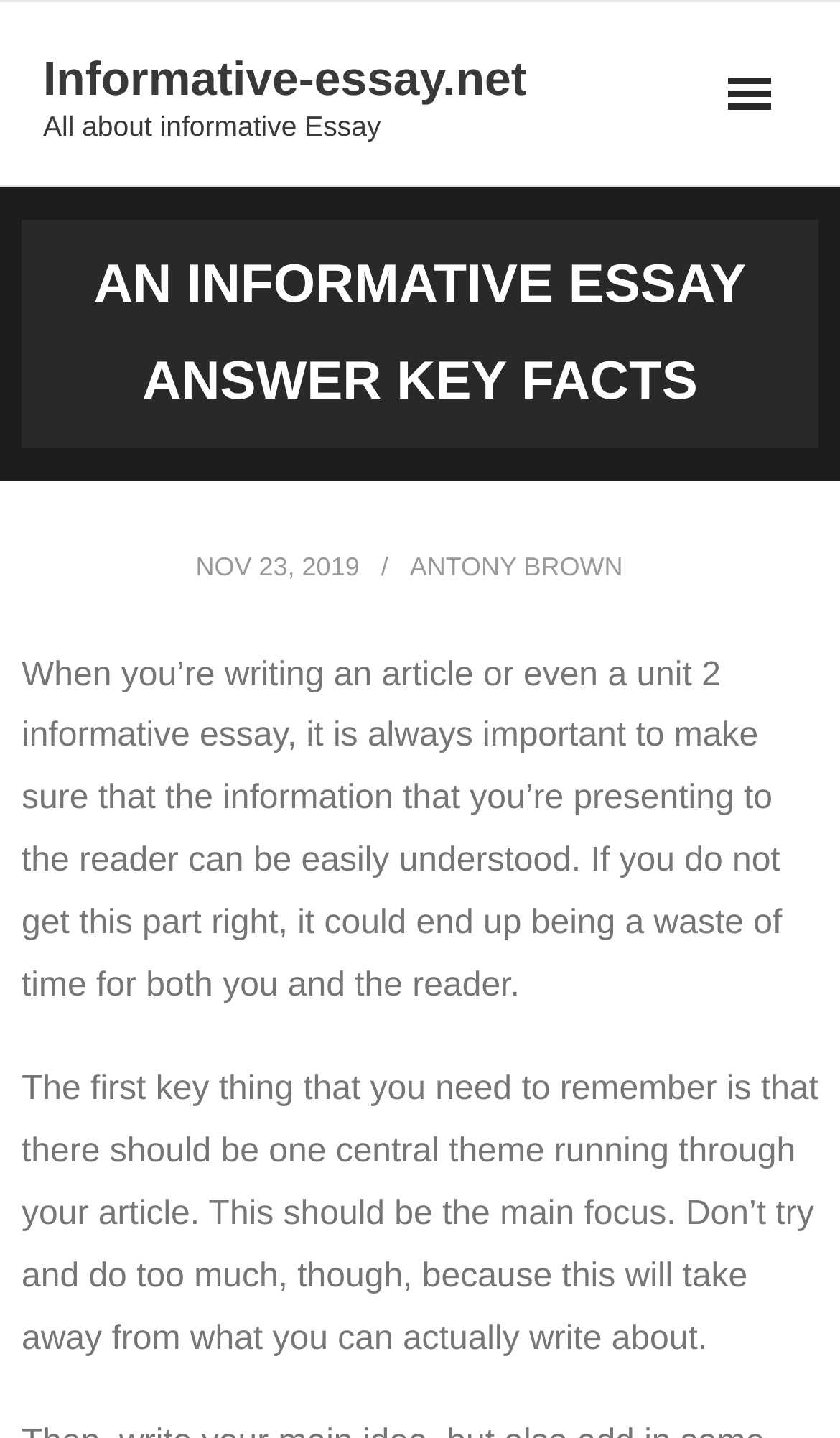Based on the element description, predict the bounding box coordinates (top-left x, top-left y, bottom-right x, bottom-right y) for the UI element in the screenshot: Antony Brown

[0.488, 0.384, 0.741, 0.405]